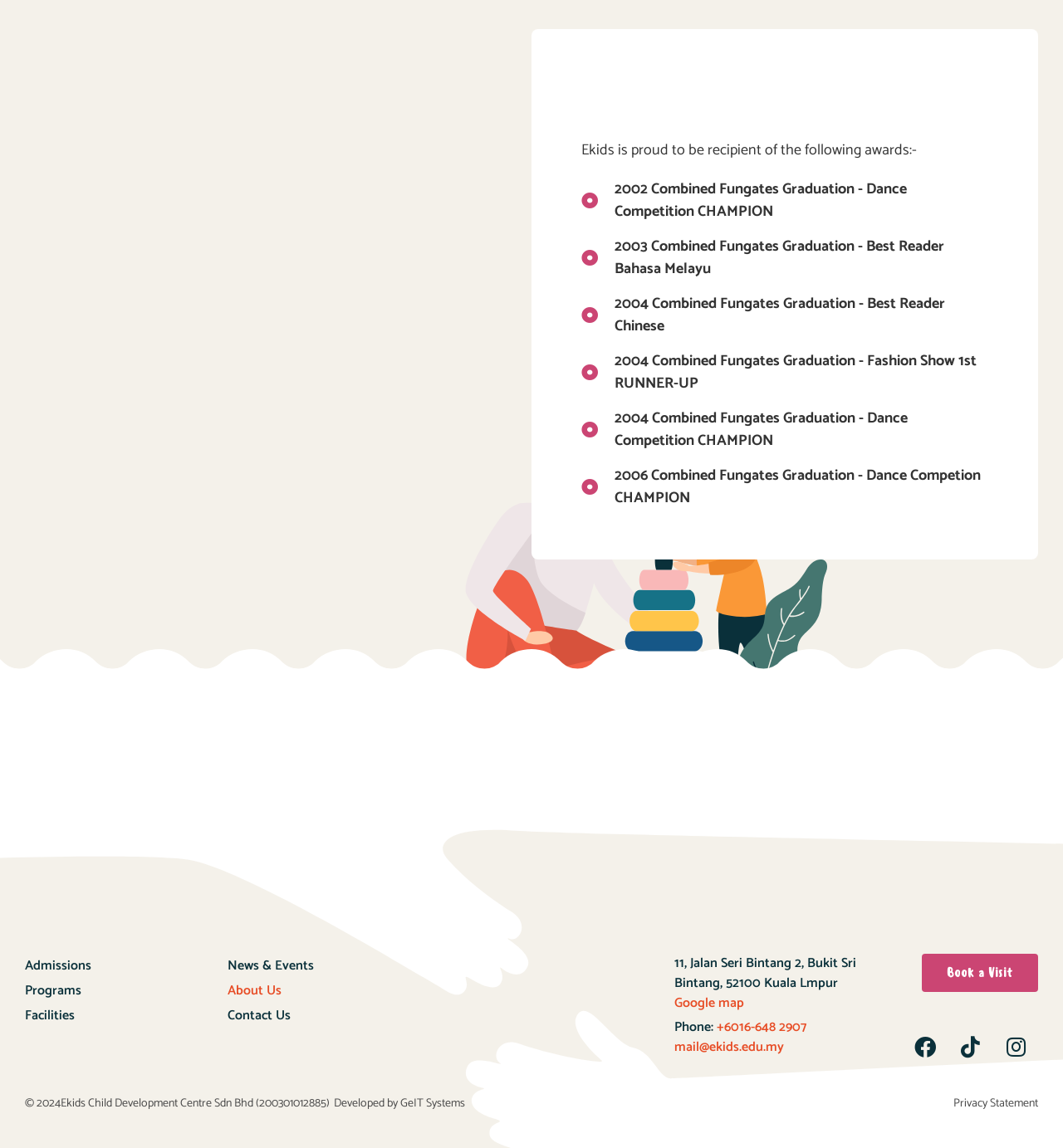Please provide a comprehensive response to the question below by analyzing the image: 
What are the social media platforms linked on the webpage?

The social media platforms linked on the webpage can be found at the bottom of the webpage, where there are links to Facebook, Tiktok, and Instagram, represented by their respective icons.